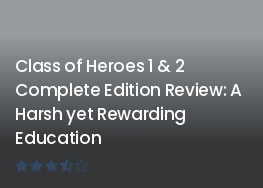Elaborate on the details you observe in the image.

The image features the title of a review for "Class of Heroes 1 & 2 Complete Edition," highlighted prominently at the top. Below the title, the review is subtitled "A Harsh yet Rewarding Education," providing insight into the critical perspective of the game. At the bottom, there are four stars displayed, indicating a rating that suggests a favorable but not perfect evaluation, suggesting that while the game has its challenges, it also offers a fulfilling experience for players. This visual encapsulates the essence of the review, enticing readers to explore the detailed critique within.